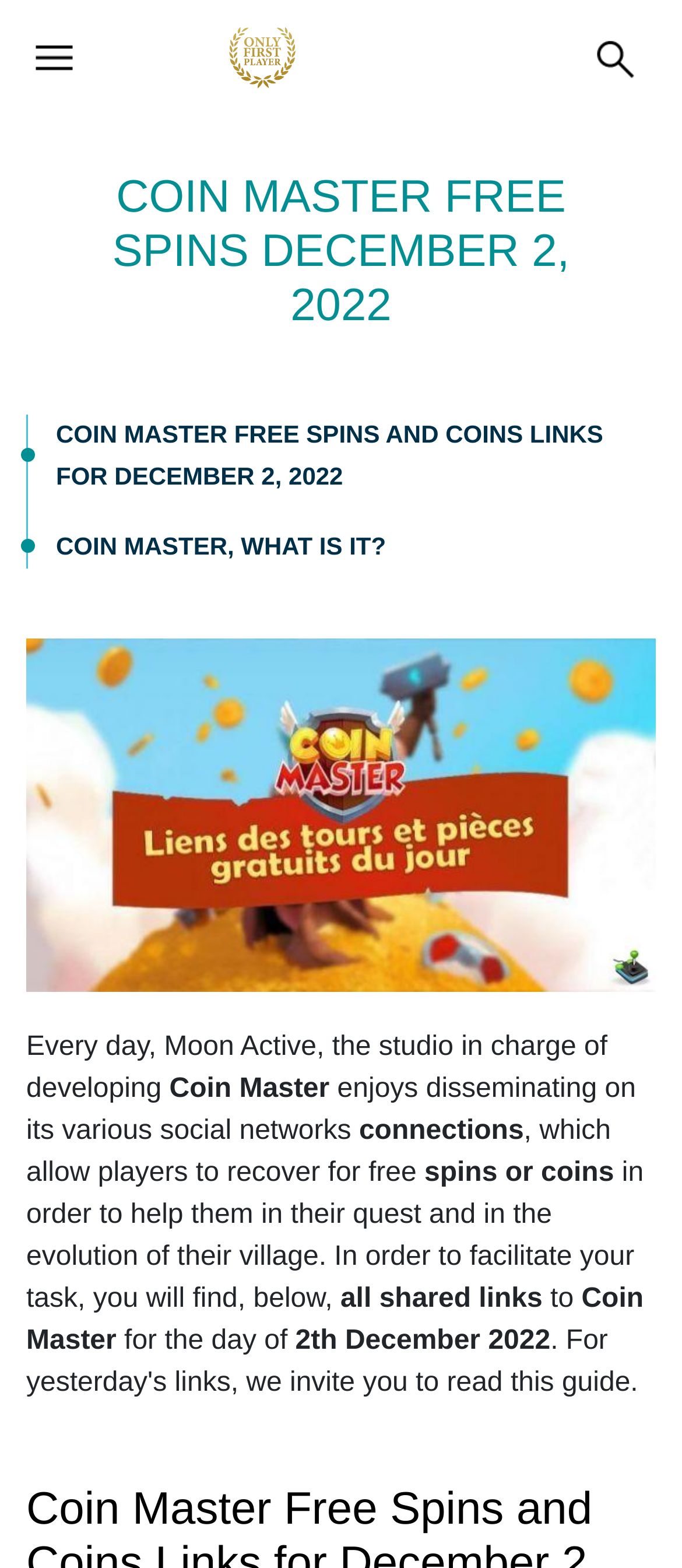Based on the visual content of the image, answer the question thoroughly: What can players recover from Coin Master's social networks?

According to the webpage, players can recover free spins or coins from Coin Master's social networks connections.